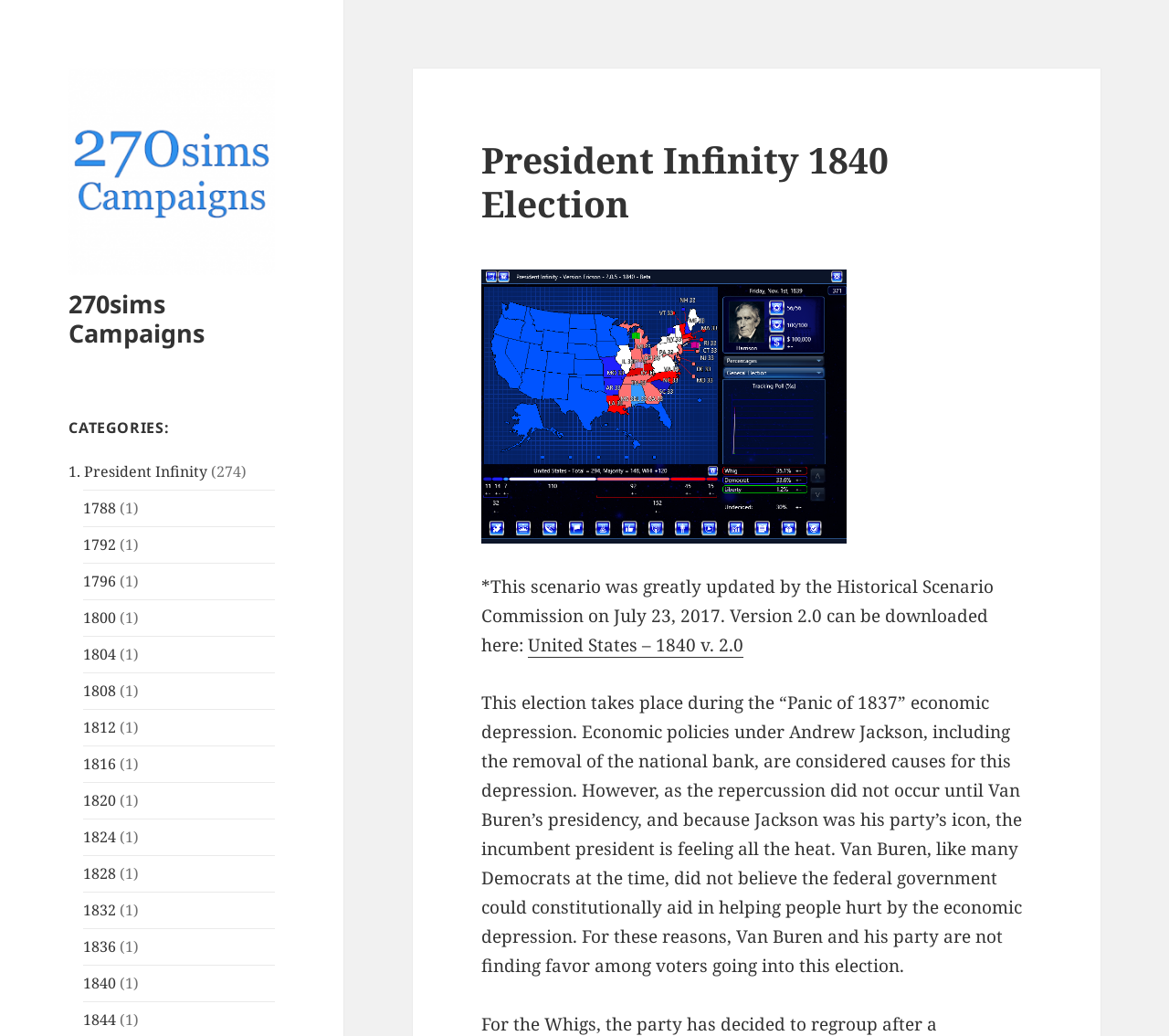Please identify the bounding box coordinates of the clickable element to fulfill the following instruction: "Read about the President Infinity 1840 Election". The coordinates should be four float numbers between 0 and 1, i.e., [left, top, right, bottom].

[0.412, 0.133, 0.882, 0.217]